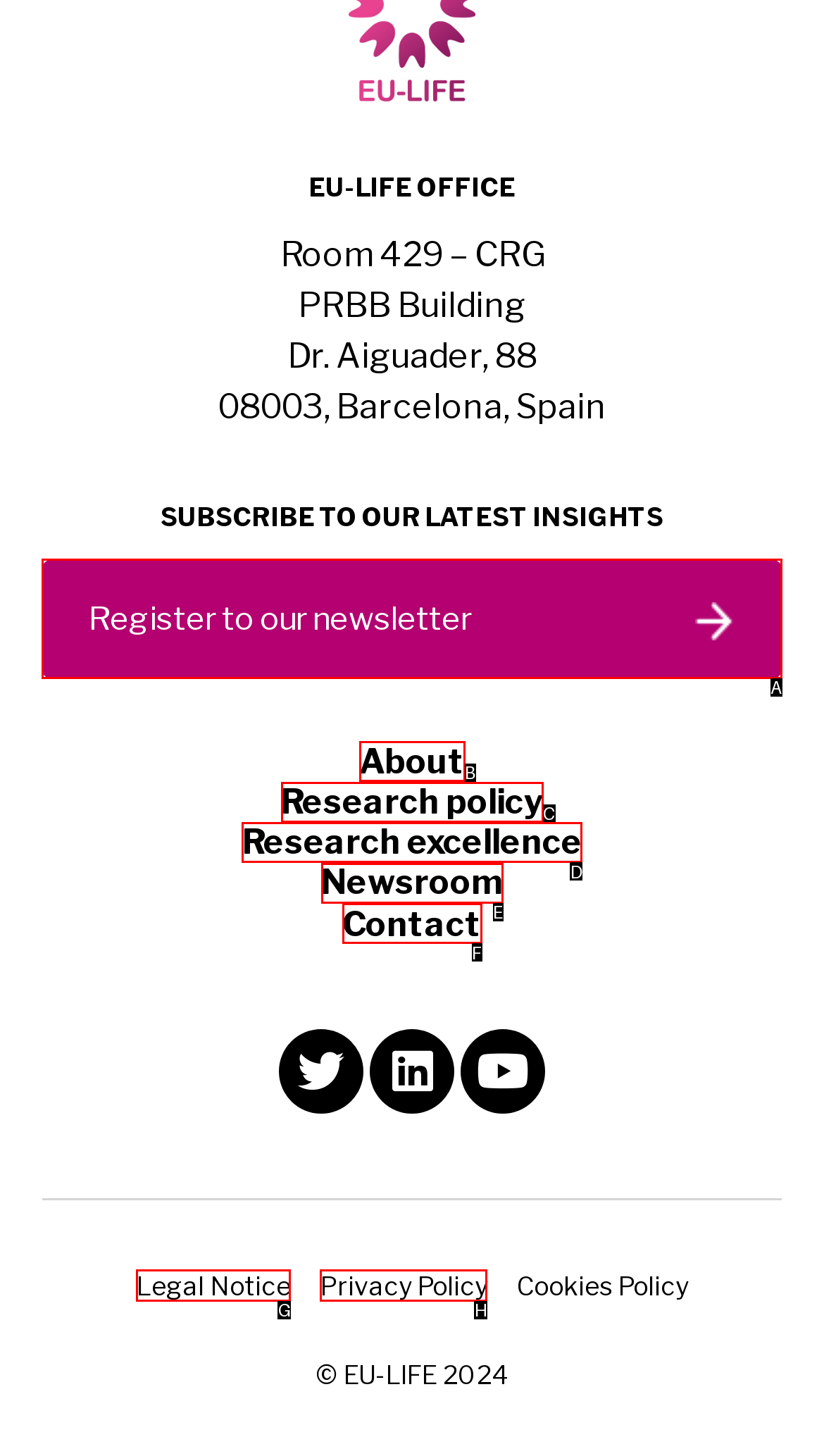Determine the letter of the UI element that you need to click to perform the task: Subscribe to the newsletter.
Provide your answer with the appropriate option's letter.

A